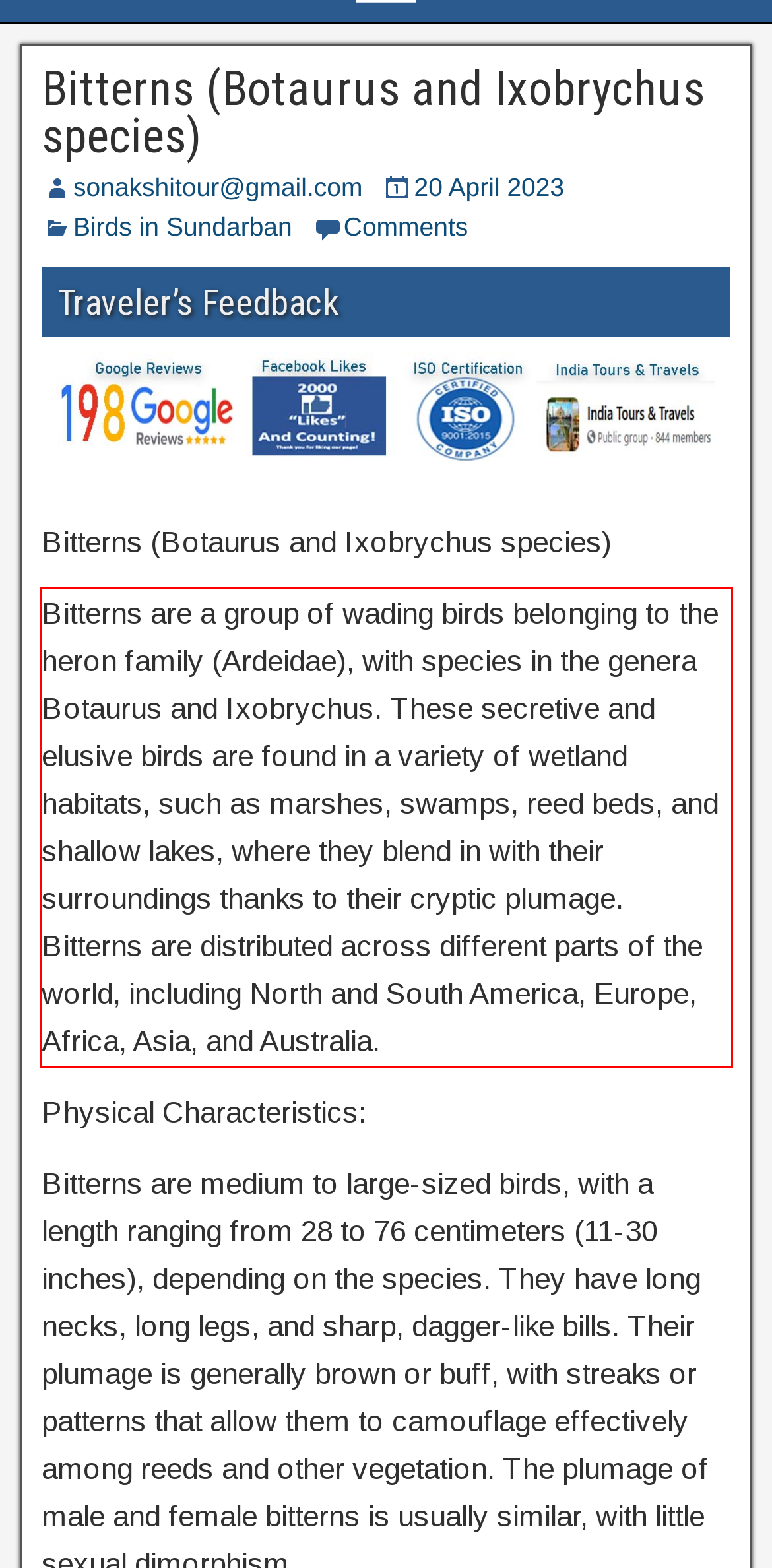You are given a screenshot of a webpage with a UI element highlighted by a red bounding box. Please perform OCR on the text content within this red bounding box.

Bitterns are a group of wading birds belonging to the heron family (Ardeidae), with species in the genera Botaurus and Ixobrychus. These secretive and elusive birds are found in a variety of wetland habitats, such as marshes, swamps, reed beds, and shallow lakes, where they blend in with their surroundings thanks to their cryptic plumage. Bitterns are distributed across different parts of the world, including North and South America, Europe, Africa, Asia, and Australia.